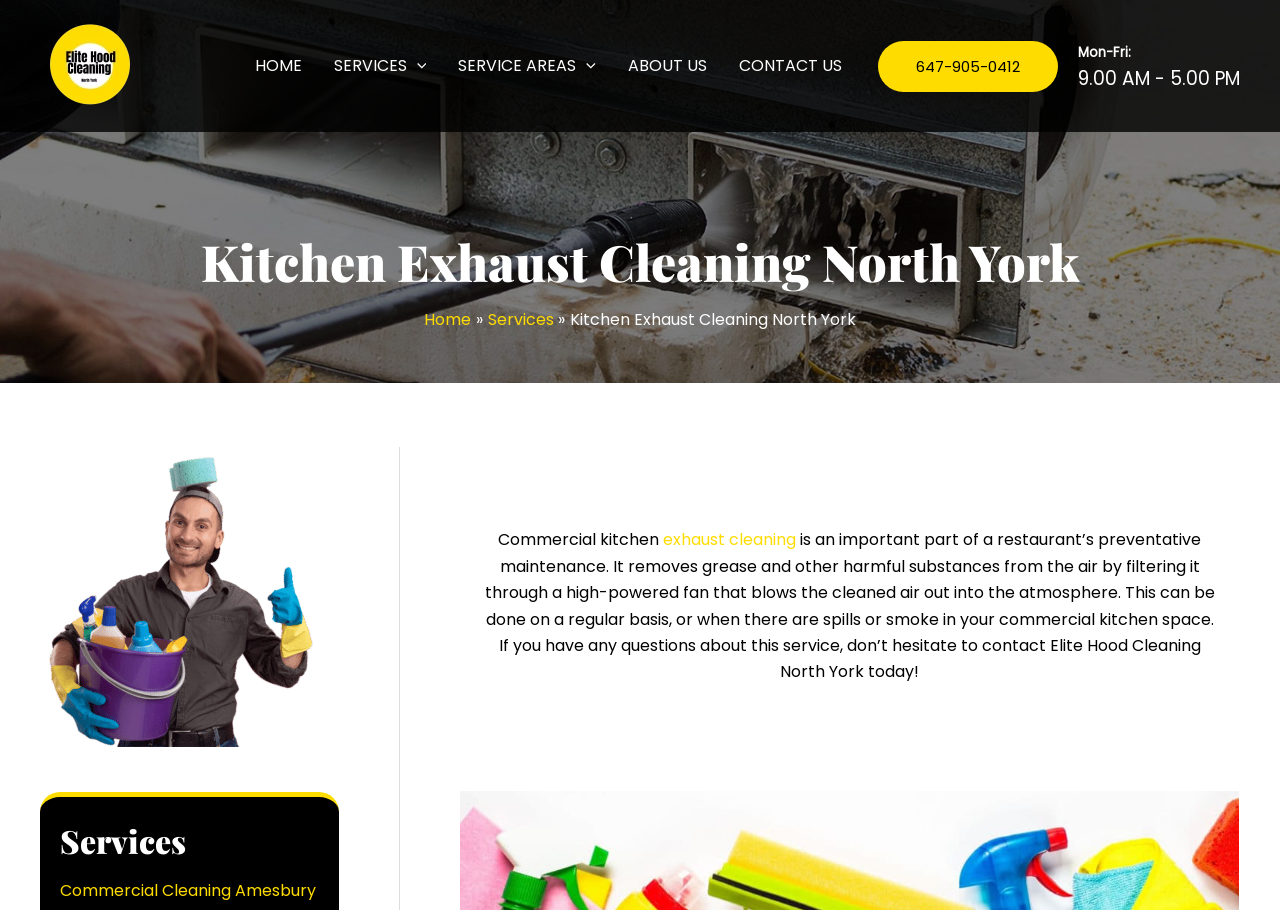Locate the bounding box coordinates of the element that should be clicked to execute the following instruction: "View 'Commercial kitchen exhaust cleaning' service".

[0.389, 0.581, 0.622, 0.606]